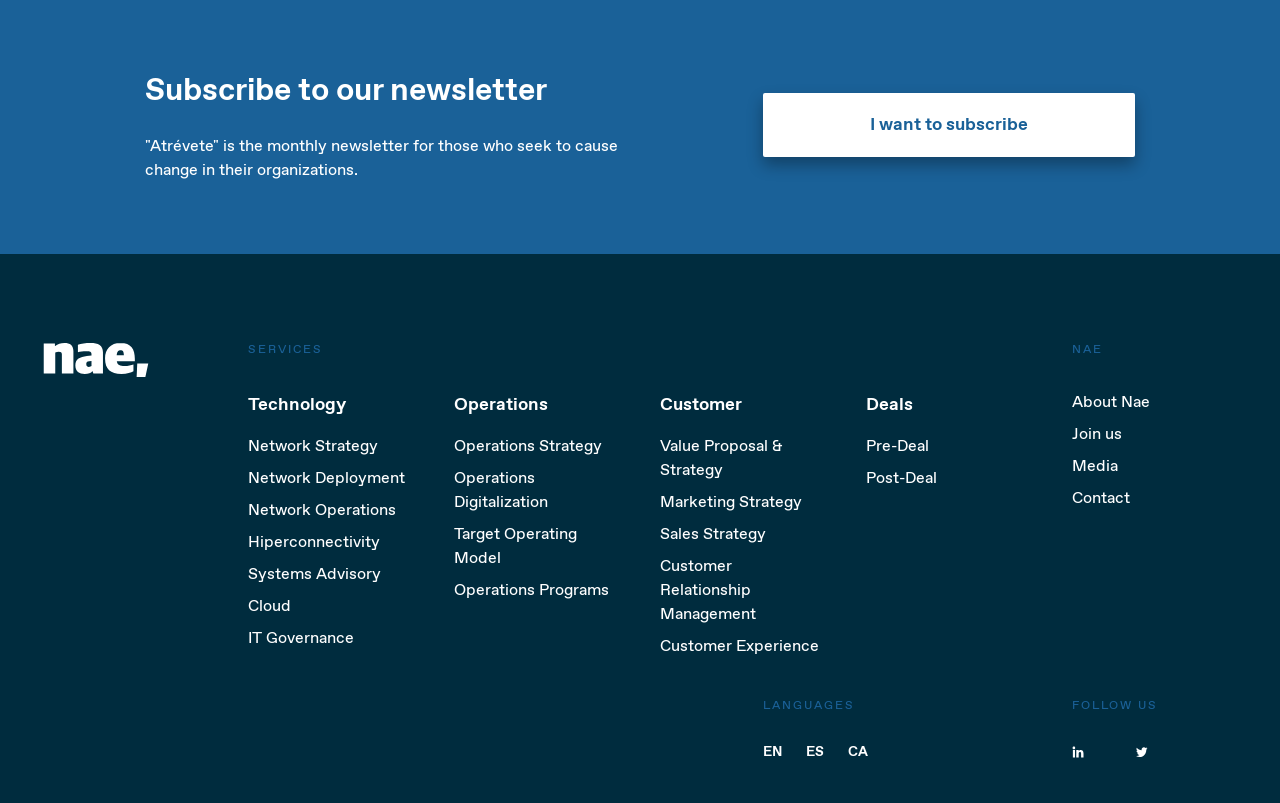Respond to the following question with a brief word or phrase:
What is the company name?

NAE